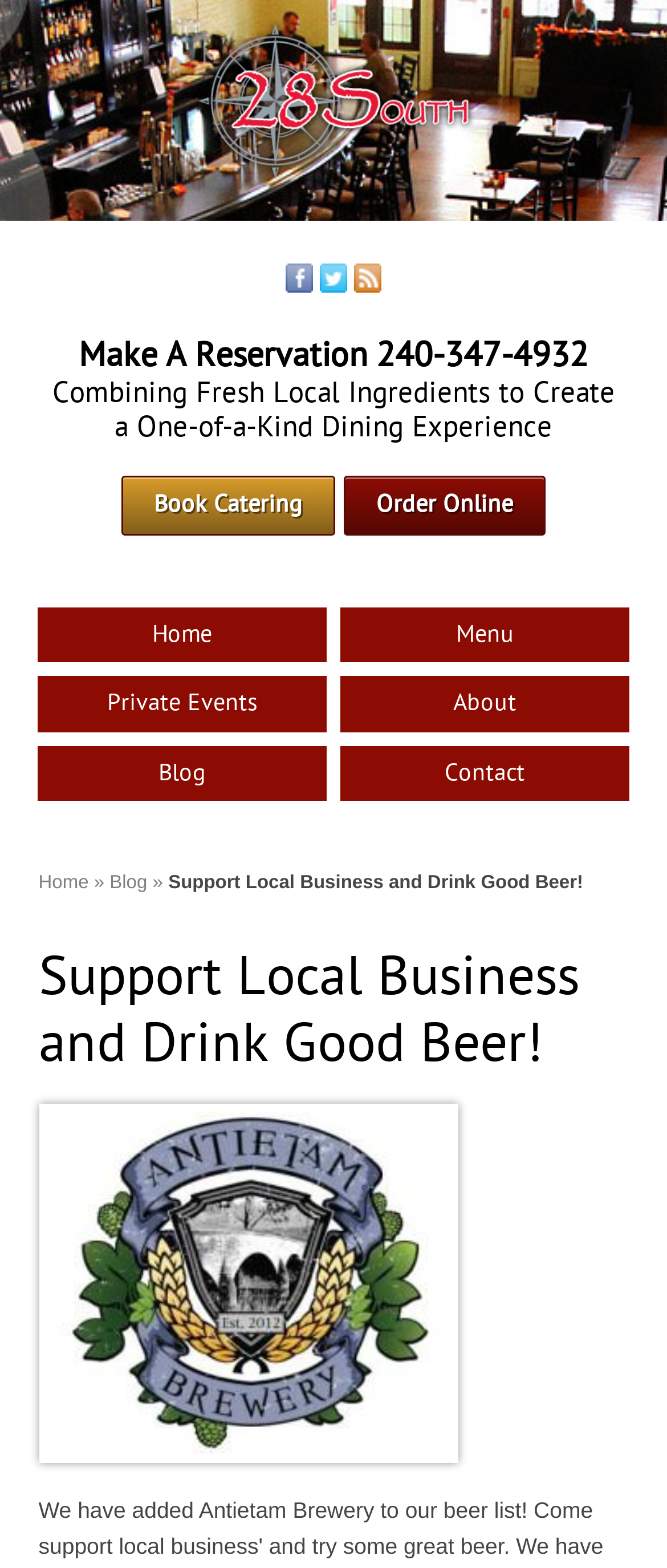Given the description of a UI element: "alt="28 South" title="28 South"", identify the bounding box coordinates of the matching element in the webpage screenshot.

[0.284, 0.055, 0.716, 0.071]